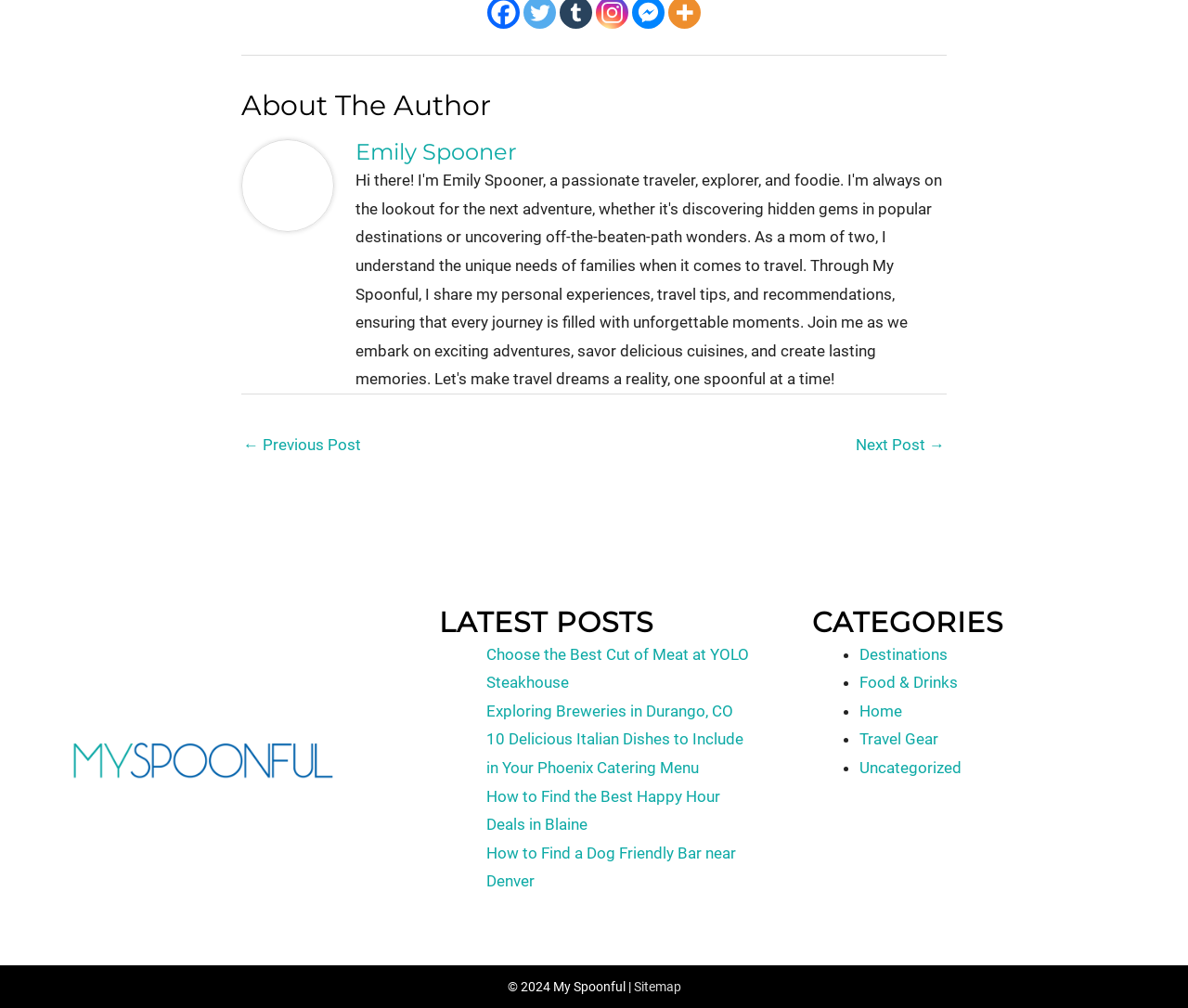Locate the bounding box coordinates of the clickable element to fulfill the following instruction: "Explore the Destinations category". Provide the coordinates as four float numbers between 0 and 1 in the format [left, top, right, bottom].

[0.724, 0.64, 0.798, 0.658]